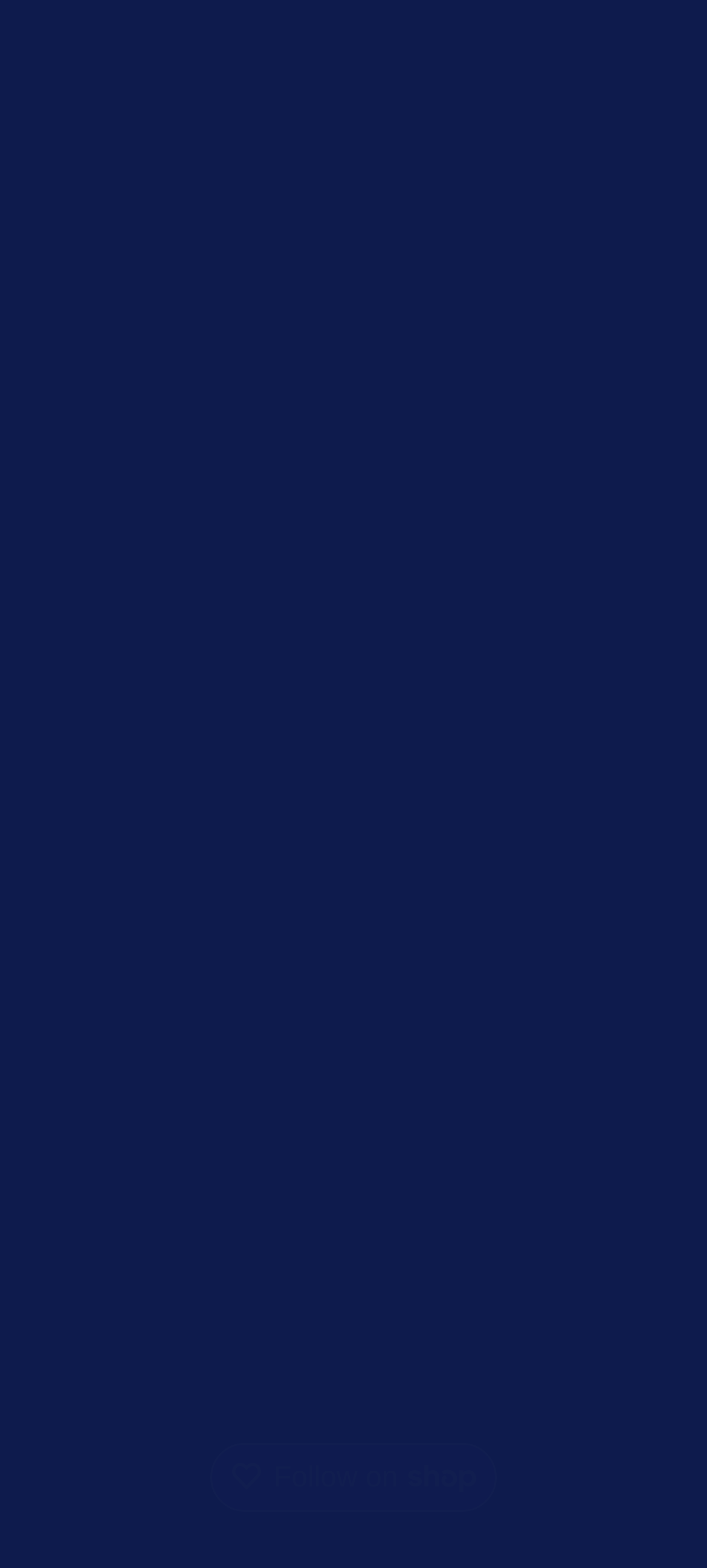Locate the bounding box coordinates of the element you need to click to accomplish the task described by this instruction: "Visit Instagram".

[0.068, 0.843, 0.186, 0.896]